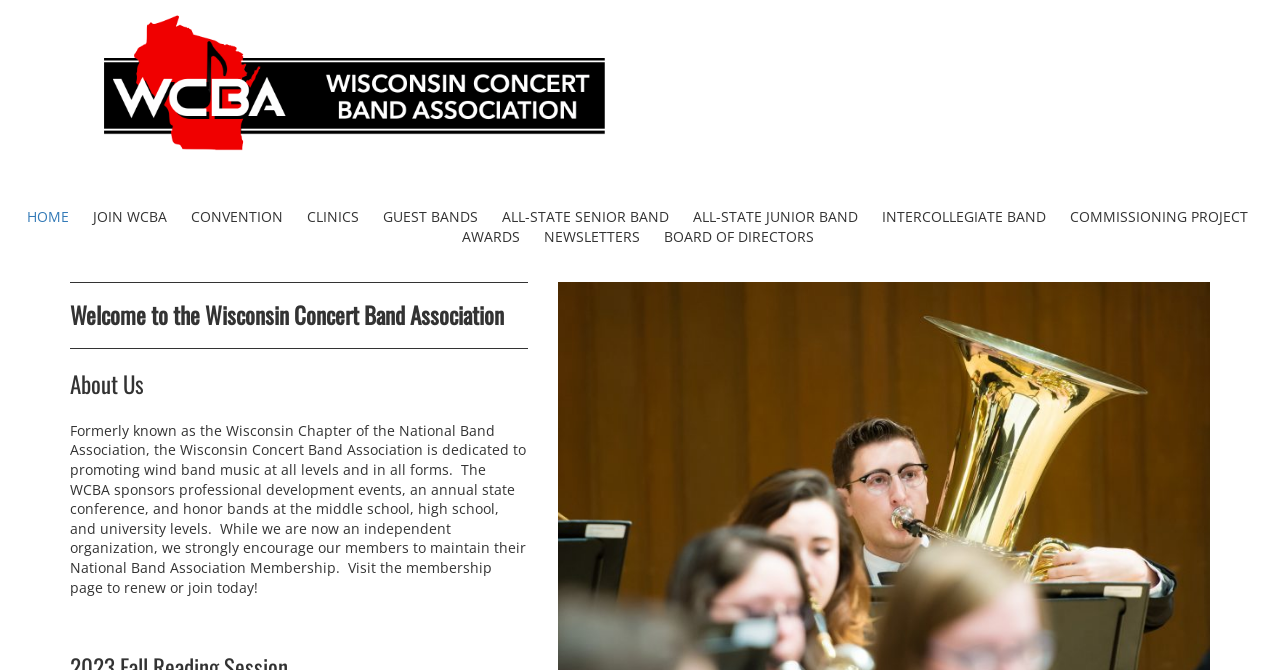Please respond to the question using a single word or phrase:
What type of bands does the organization have?

Middle school, high school, and university